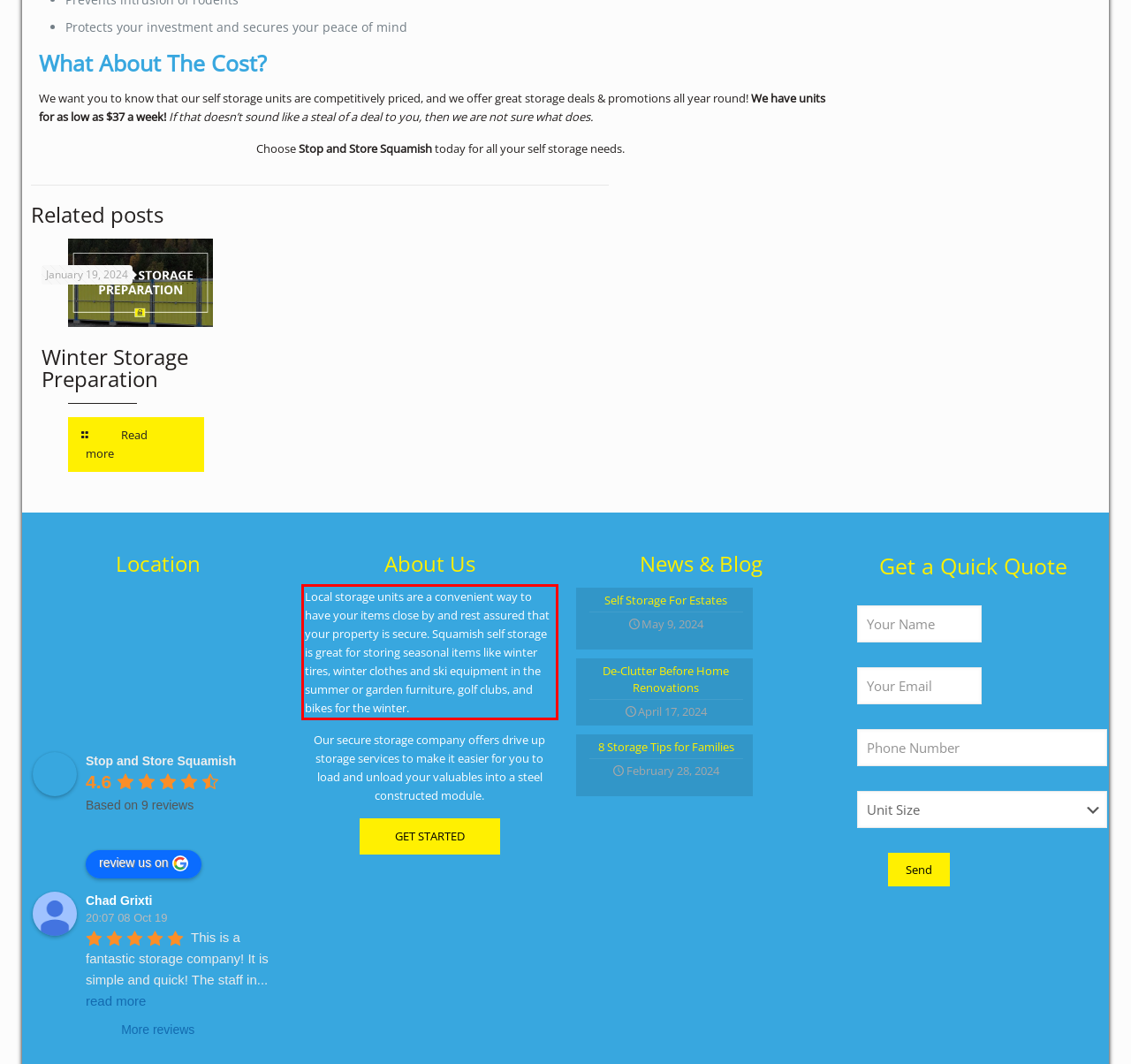Identify the red bounding box in the webpage screenshot and perform OCR to generate the text content enclosed.

Local storage units are a convenient way to have your items close by and rest assured that your property is secure. Squamish self storage is great for storing seasonal items like winter tires, winter clothes and ski equipment in the summer or garden furniture, golf clubs, and bikes for the winter.